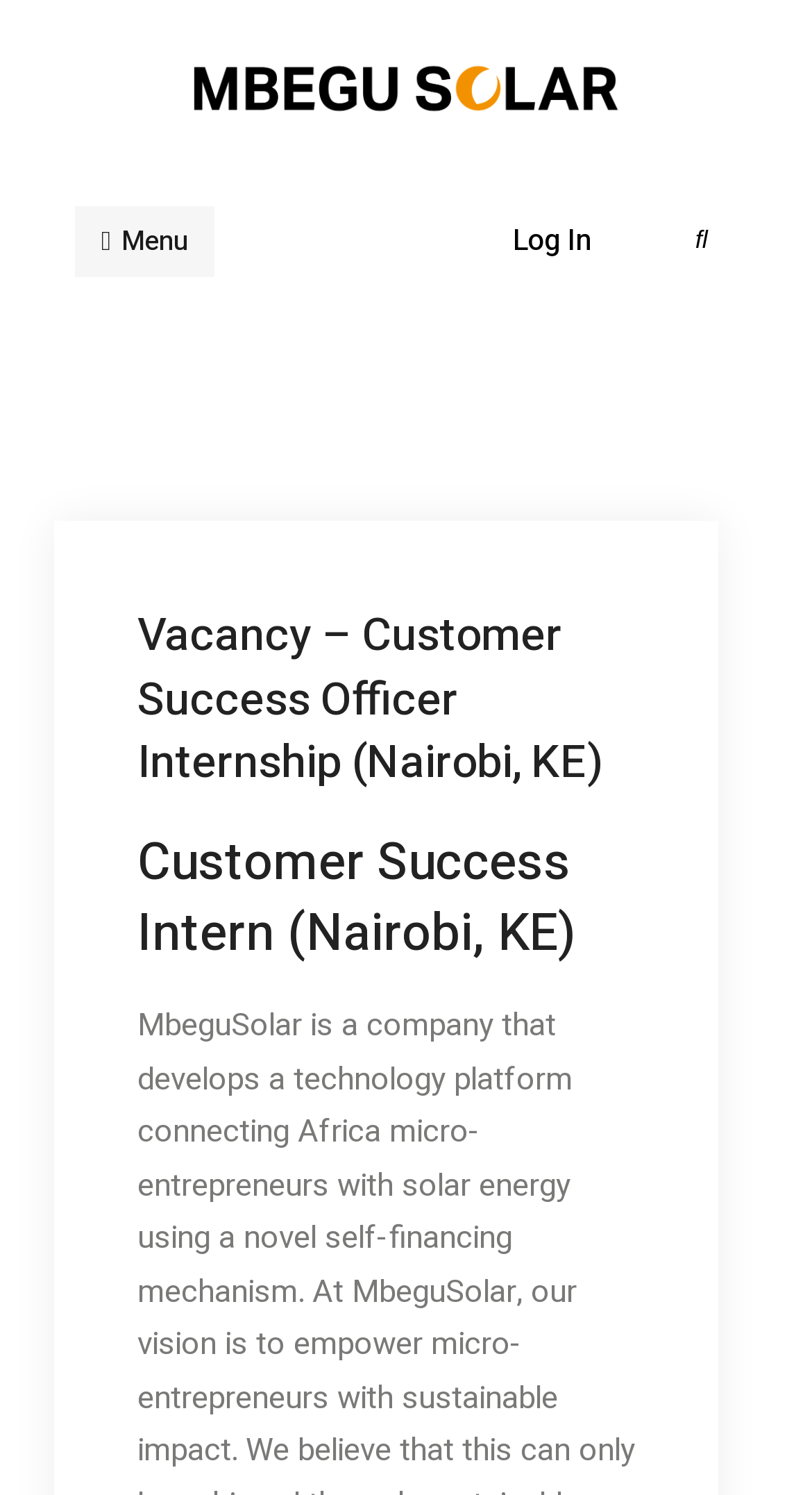Given the description of the UI element: "Log In", predict the bounding box coordinates in the form of [left, top, right, bottom], with each value being a float between 0 and 1.

[0.581, 0.138, 0.781, 0.185]